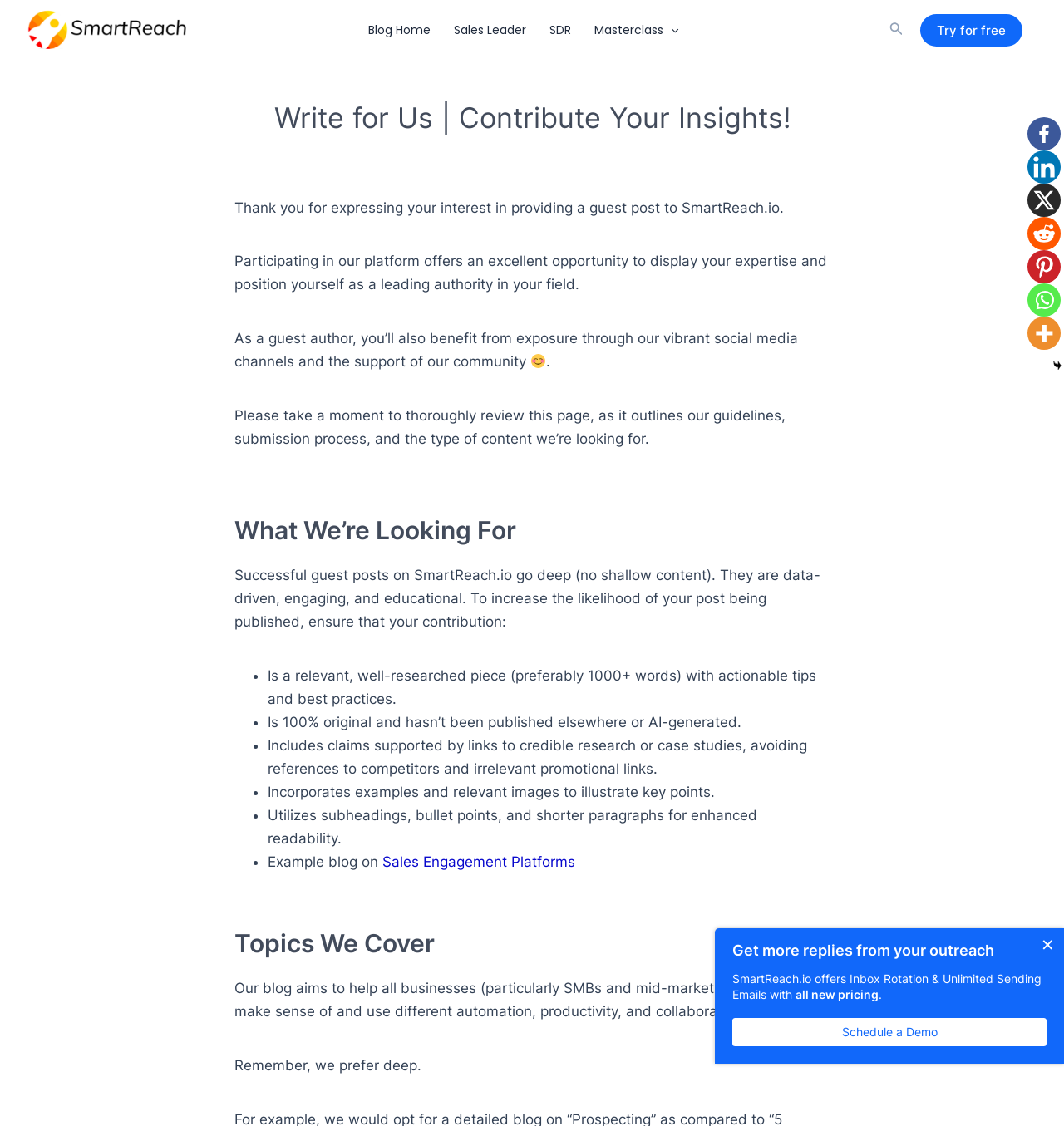What is the minimum word count for a guest post on SmartReach.io?
Using the information from the image, provide a comprehensive answer to the question.

According to the webpage, a guest post on SmartReach.io should be a relevant, well-researched piece, preferably with a minimum of 1000+ words, with actionable tips and best practices.